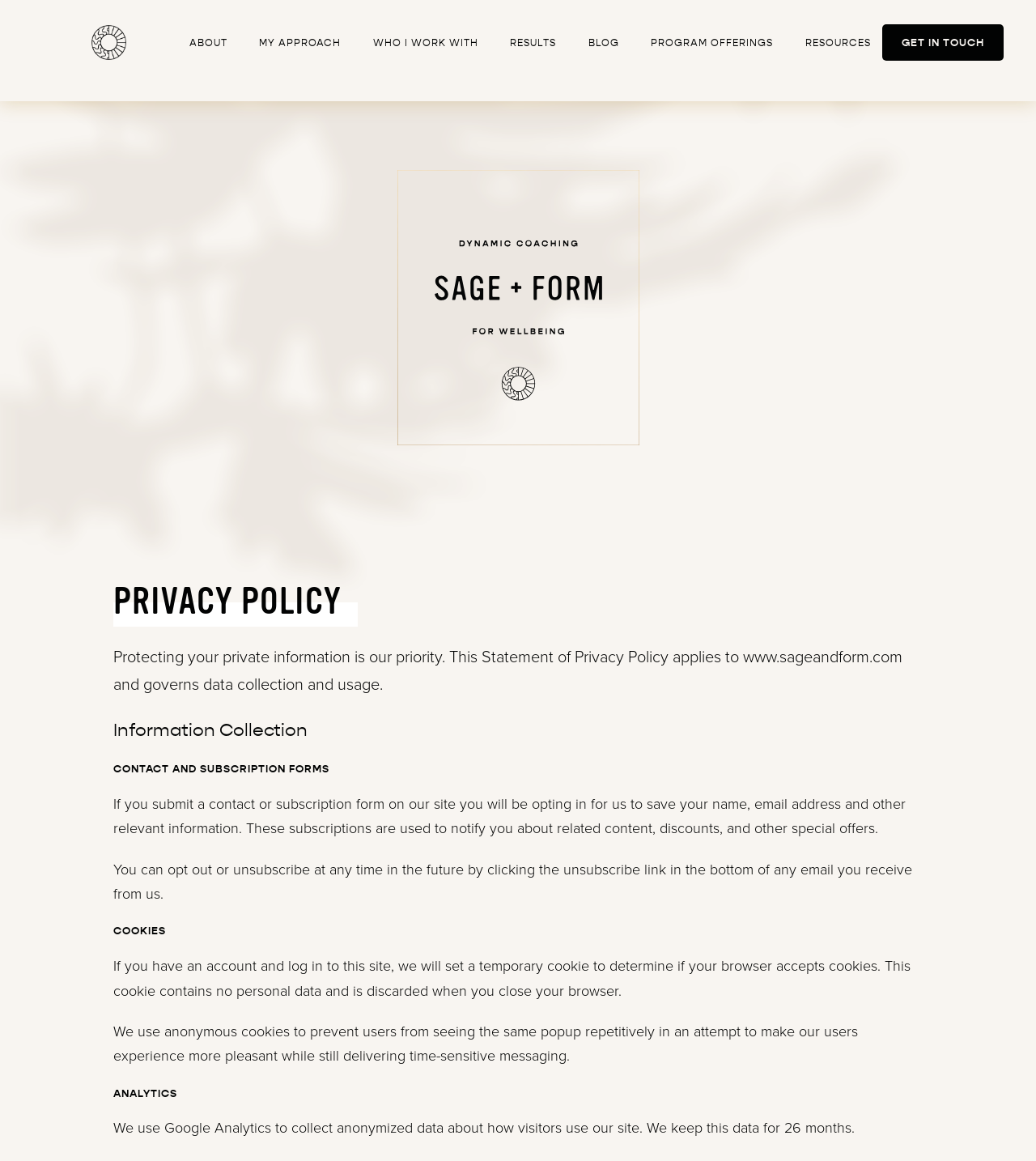Please determine the bounding box coordinates of the element's region to click for the following instruction: "learn about PROGRAM OFFERINGS".

[0.628, 0.031, 0.746, 0.042]